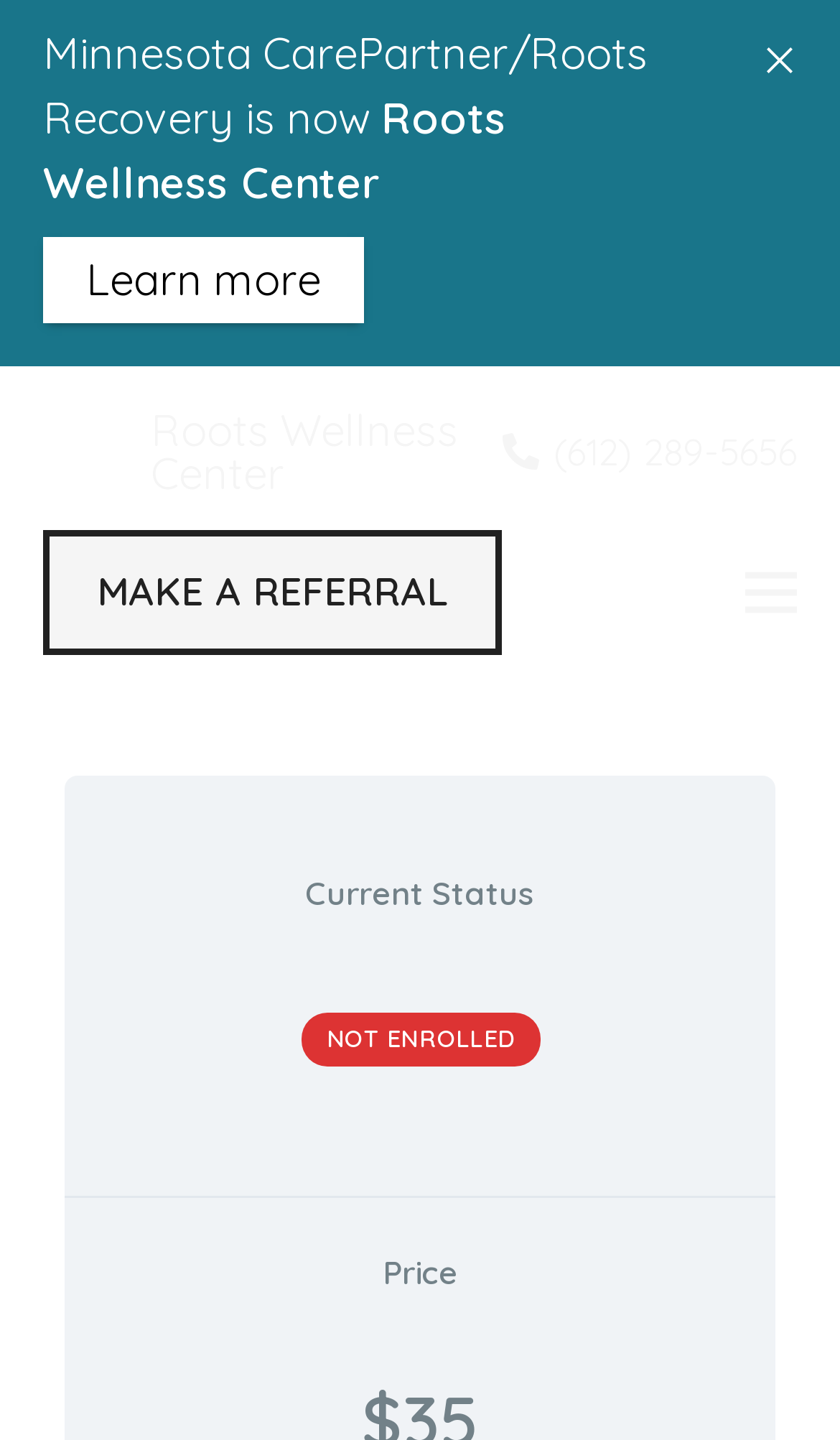Using the format (top-left x, top-left y, bottom-right x, bottom-right y), and given the element description, identify the bounding box coordinates within the screenshot: eService

None